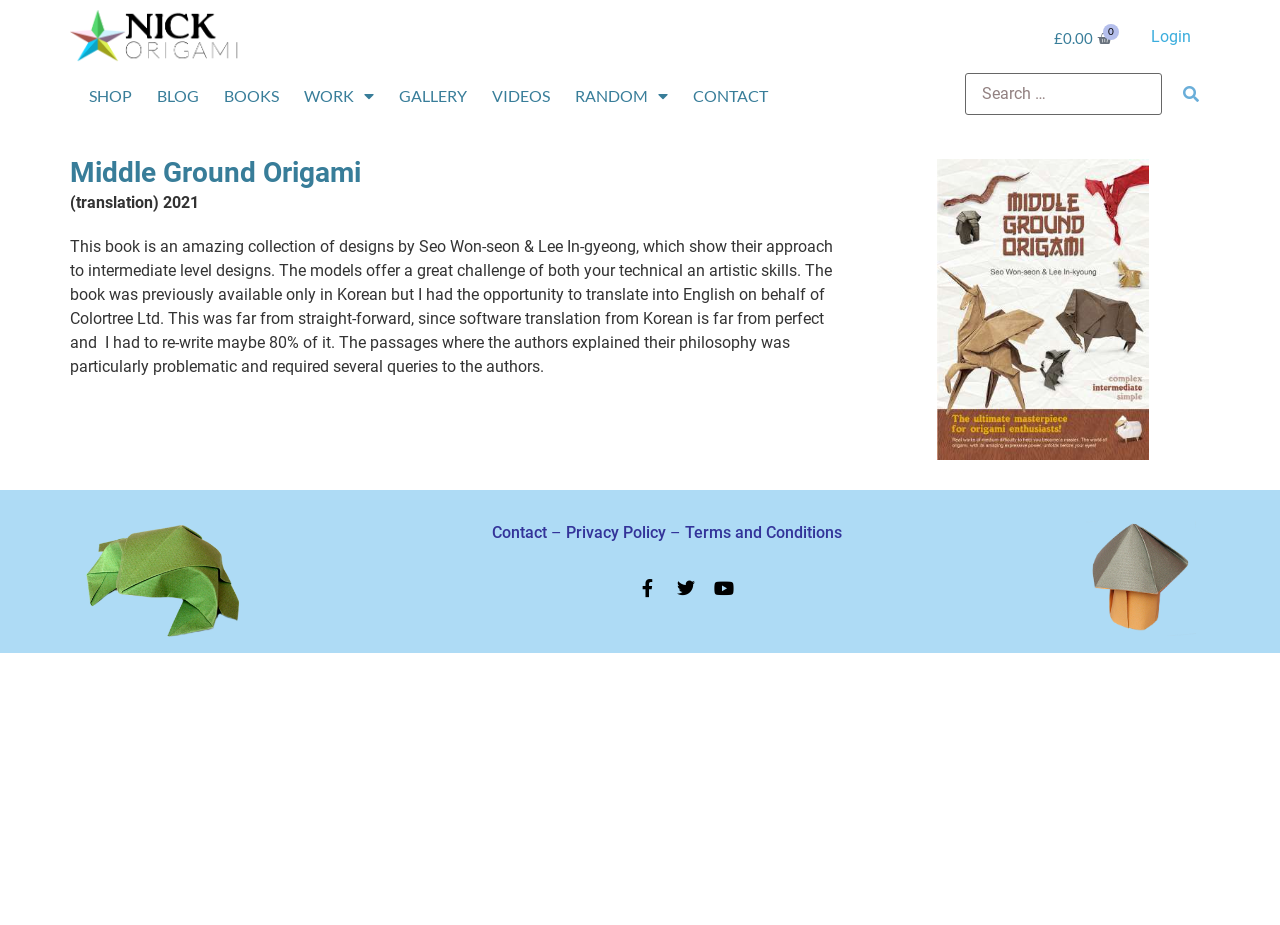Find the bounding box coordinates for the element described here: "aria-label="submit search"".

[0.908, 0.093, 0.937, 0.111]